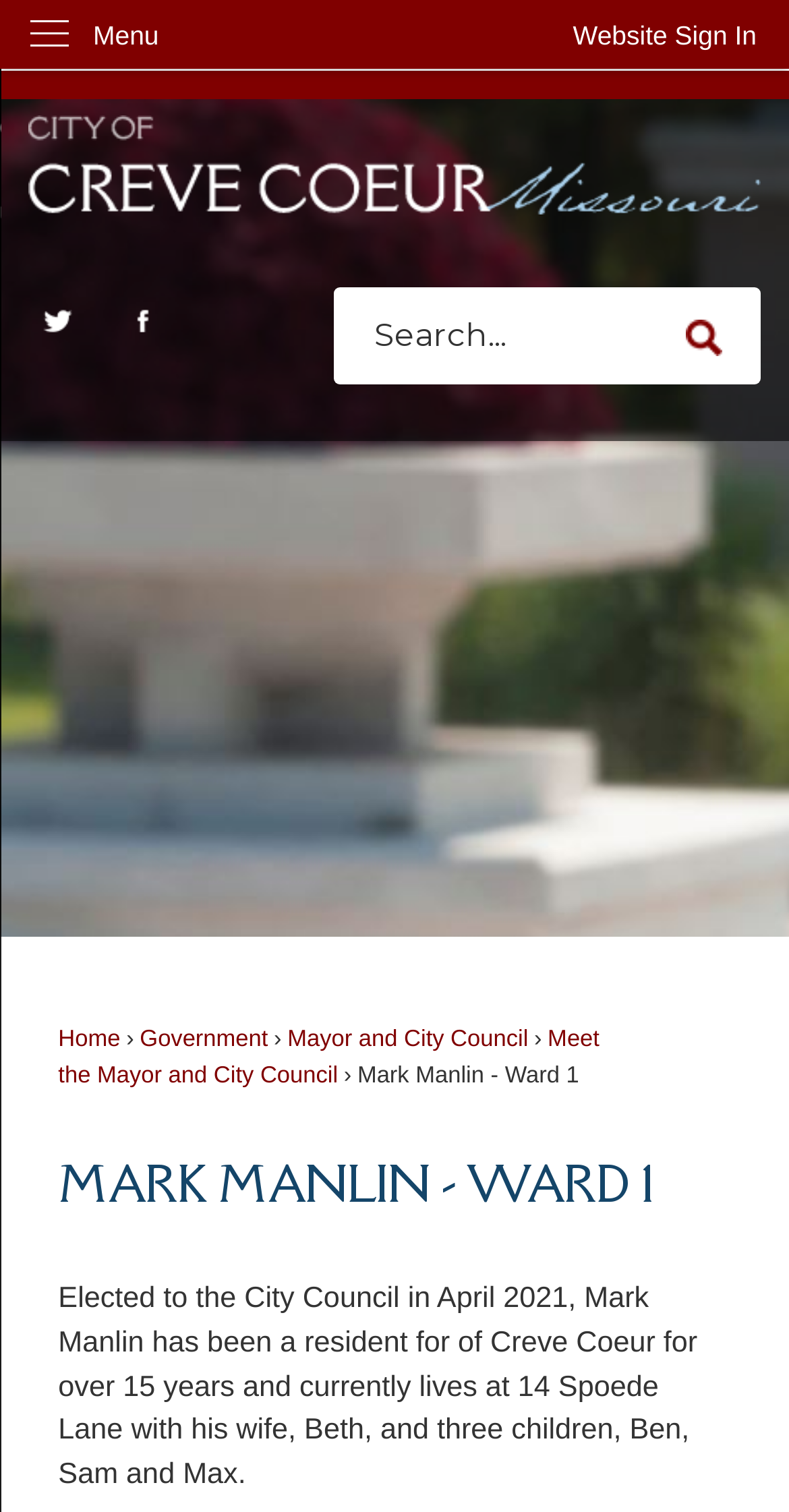Provide the bounding box coordinates in the format (top-left x, top-left y, bottom-right x, bottom-right y). All values are floating point numbers between 0 and 1. Determine the bounding box coordinate of the UI element described as: alt="Soccer Field Diagram"

None